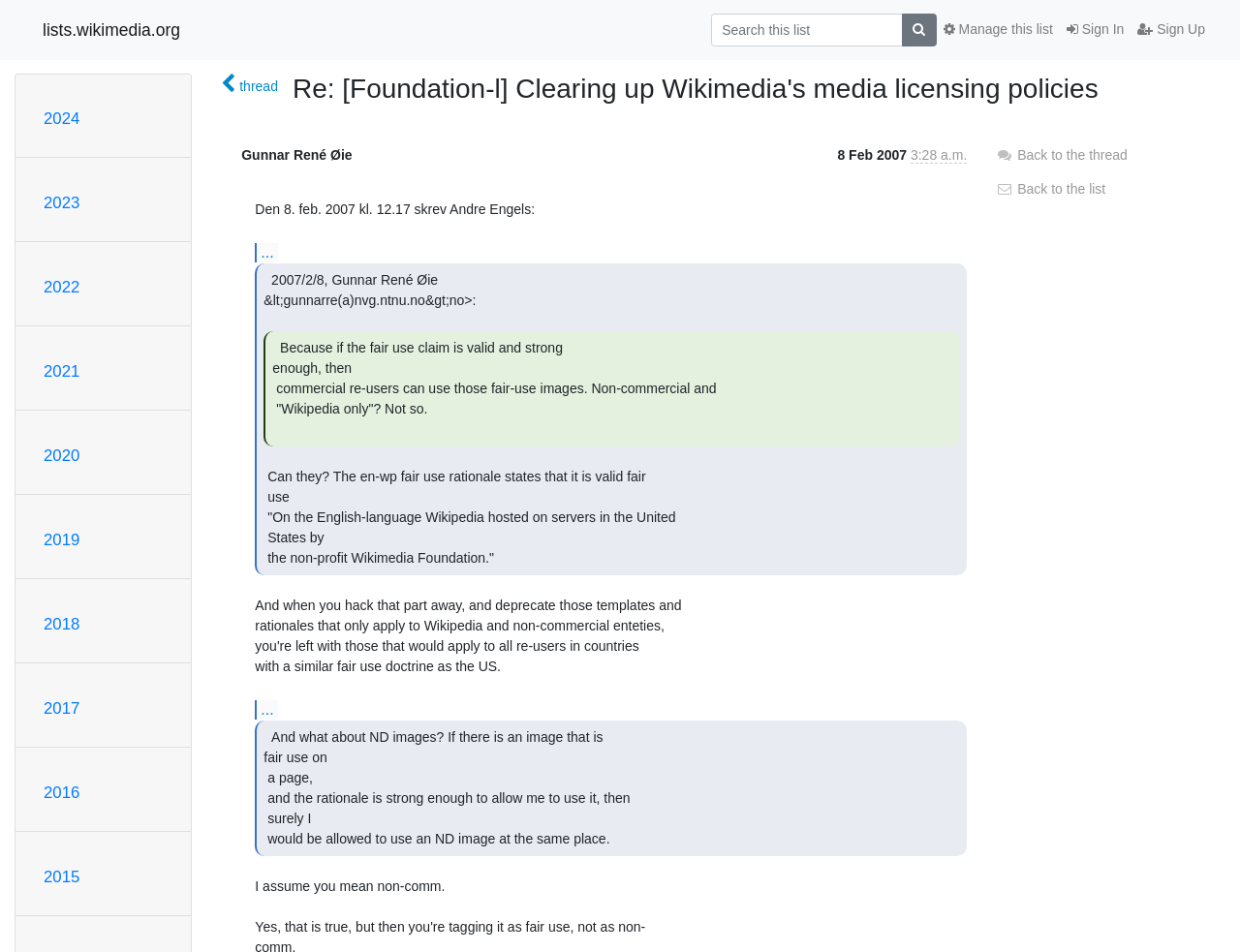Could you identify the text that serves as the heading for this webpage?

Re: [Foundation-l] Clearing up Wikimedia's media licensing policies